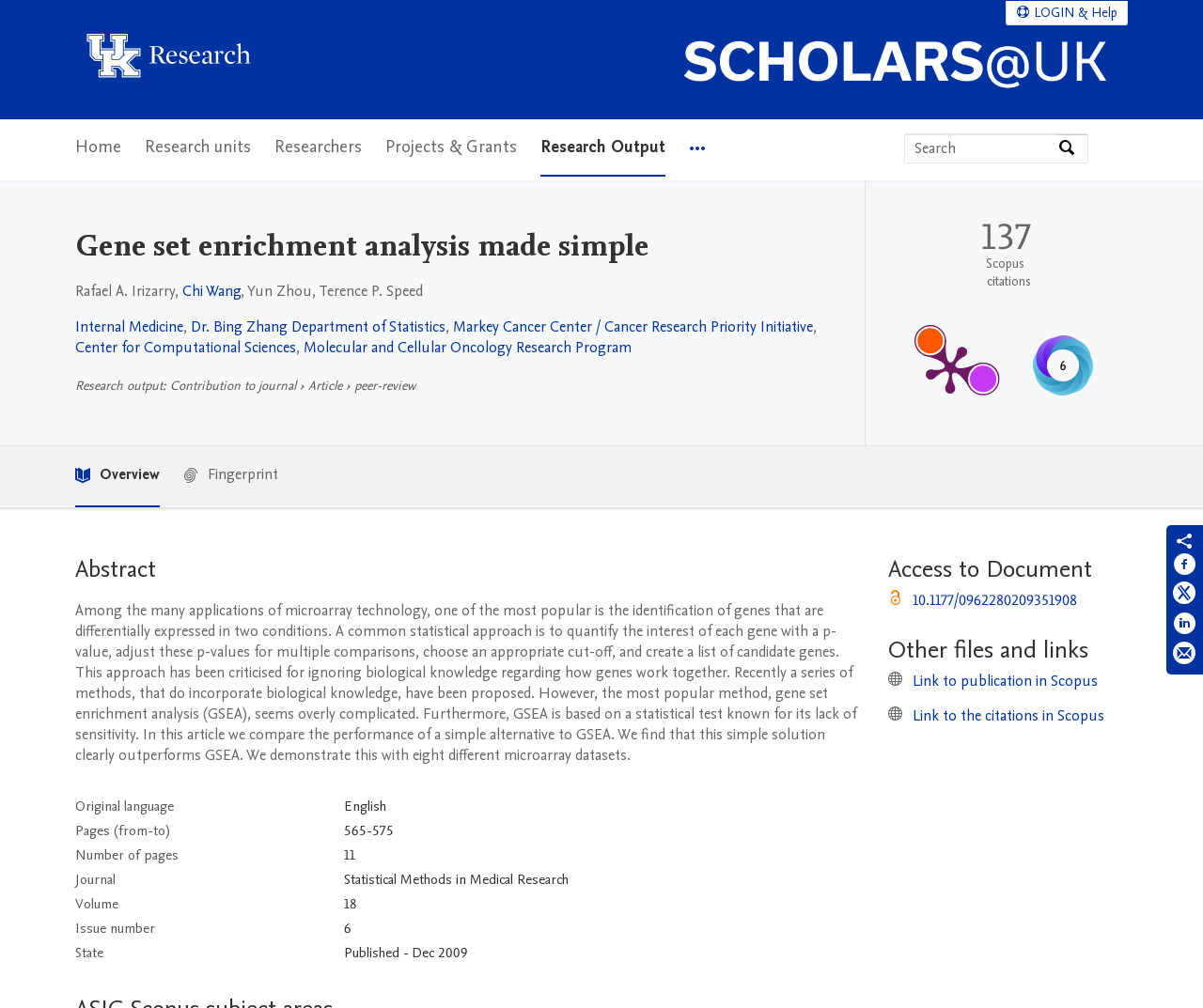Who are the authors of the research?
Based on the screenshot, respond with a single word or phrase.

Rafael A. Irizarry, Chi Wang, Yun Zhou, Terence P. Speed